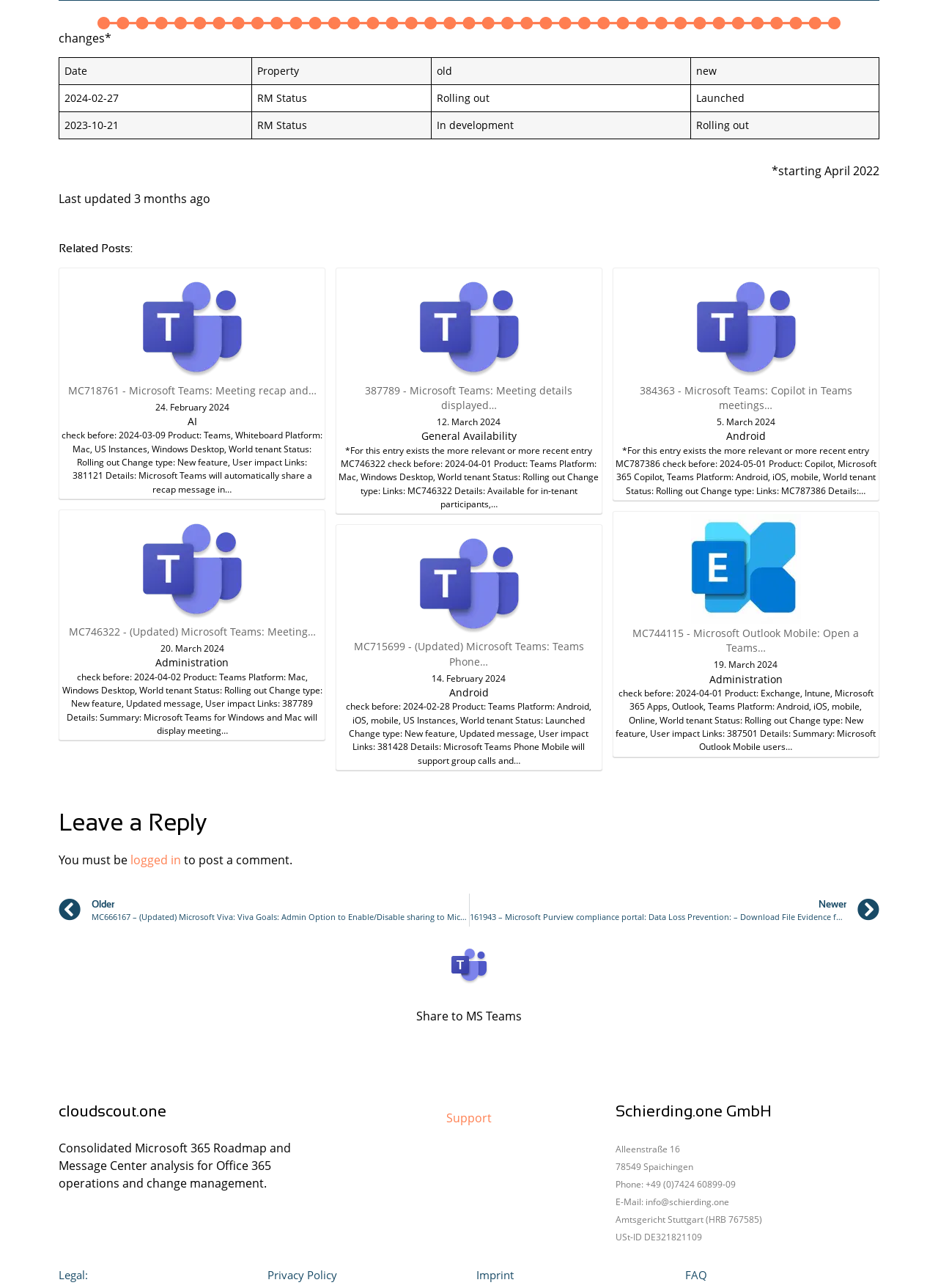Please determine the bounding box coordinates of the area that needs to be clicked to complete this task: 'Read the post from '24. February 2024''. The coordinates must be four float numbers between 0 and 1, formatted as [left, top, right, bottom].

[0.165, 0.311, 0.244, 0.321]